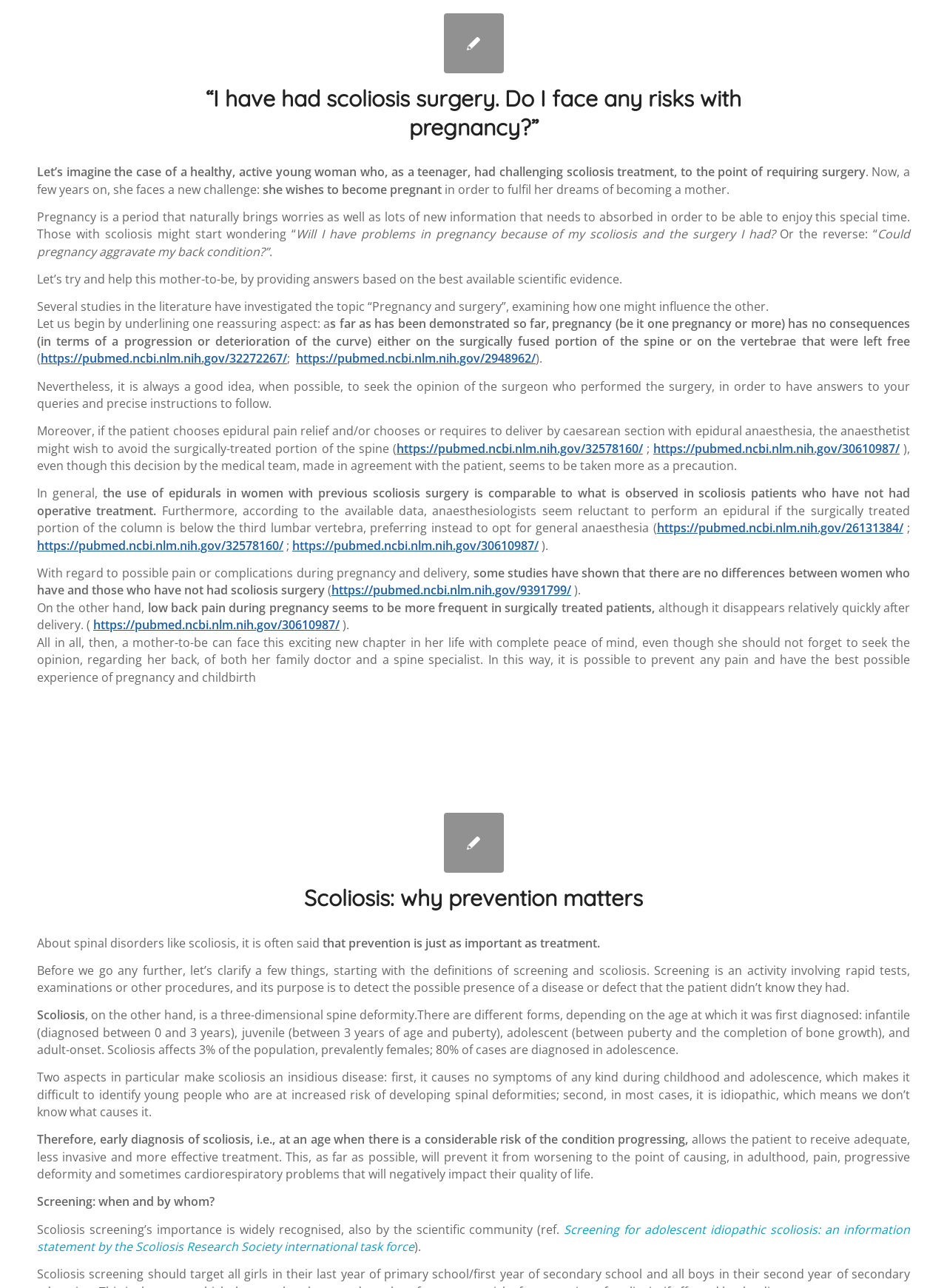Locate the UI element that matches the description https://pubmed.ncbi.nlm.nih.gov/2948962/ in the webpage screenshot. Return the bounding box coordinates in the format (top-left x, top-left y, bottom-right x, bottom-right y), with values ranging from 0 to 1.

[0.312, 0.272, 0.566, 0.285]